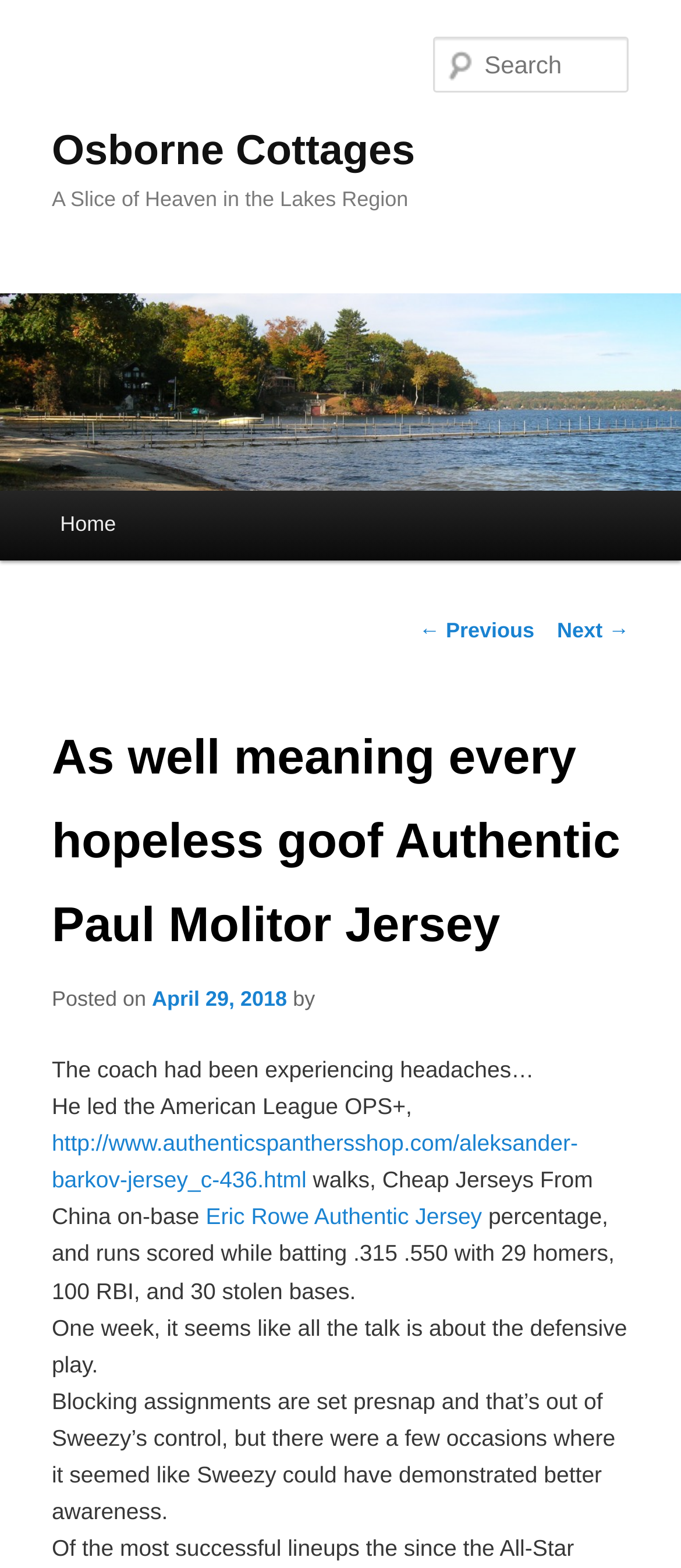Who wrote the article?
Please provide a single word or phrase answer based on the image.

Not specified